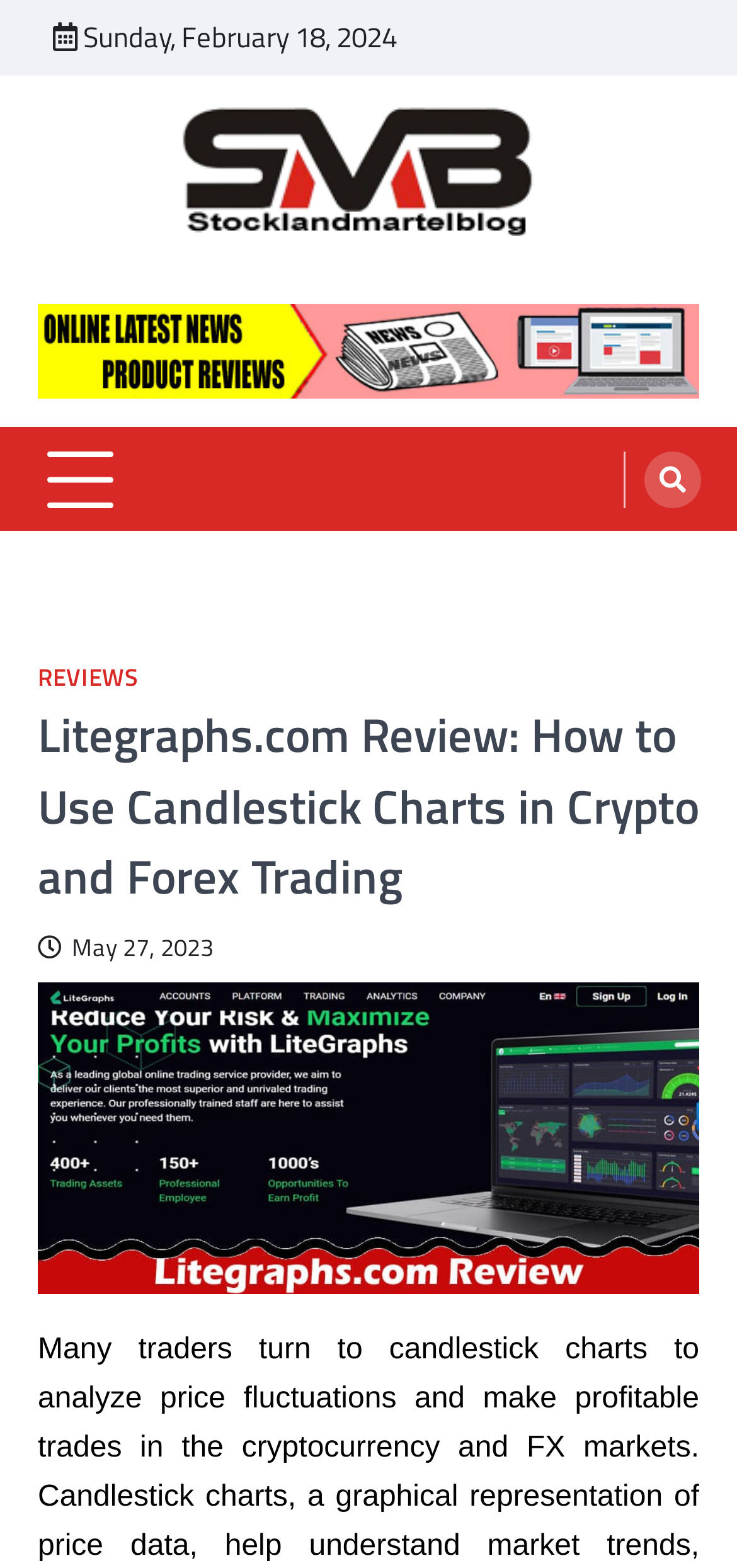Elaborate on the webpage's design and content in a detailed caption.

The webpage is about a review of Litegraphs.com, specifically focusing on how to use candlestick charts in crypto and forex trading. At the top left, there is a date displayed as "Sunday, February 18, 2024". Next to it, on the top center, is a header logo with a link. The logo is accompanied by a heading that reads "stocklandmartelblog – Latest News & Online Reviews". Below the logo, there is a link with the text "Latest News Blog".

On the top right, there is an advertisement image. Below the advertisement, there is a button with no text. Next to the button, there is a link with a search icon. This link expands to reveal a menu with a "REVIEWS" link.

The main content of the webpage is a review article with the title "Litegraphs.com Review: How to Use Candlestick Charts in Crypto and Forex Trading". The article is dated "May 27, 2023". Below the title, there is an image related to the review. The image takes up most of the page's width.